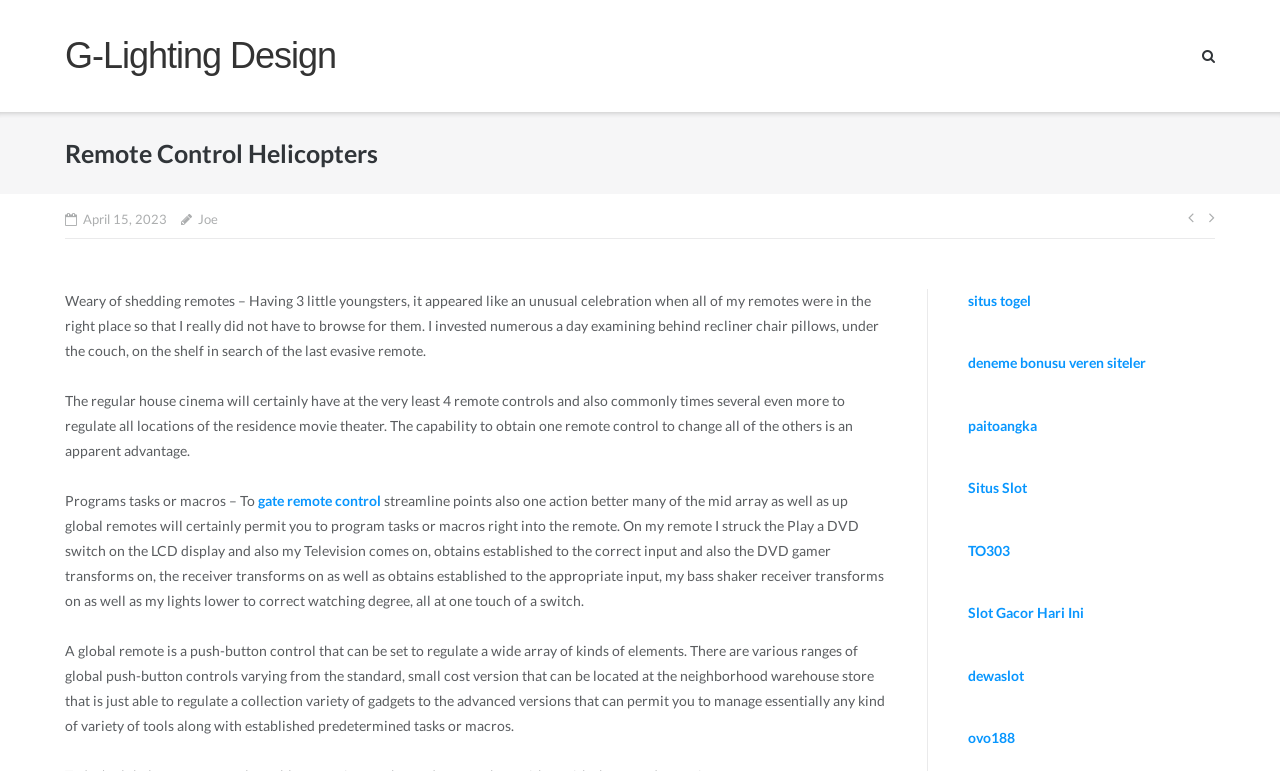Construct a comprehensive caption that outlines the webpage's structure and content.

The webpage is about remote control helicopters and G-Lighting Design. At the top, there is a heading "Remote Control Helicopters" and a link to "G-Lighting Design". Below the heading, there is a table with a time element showing the date "April 15, 2023", a link to "Joe", and a navigation element labeled "Posts".

The main content of the page is a blog post about remote controls. The post starts with a personal anecdote about the author's experience with losing remotes and then discusses the benefits of having a universal remote control that can control multiple devices. The post also explains how some remotes can be programmed to perform tasks or macros with a single button press.

On the right side of the page, there are several complementary links to various websites, including "situs togel", "deneme bonusu veren siteler", "paitoangka", "Situs Slot", "TO303", "Slot Gacor Hari Ini", "dewaslot", and "ovo188". These links are arranged vertically, with each link below the previous one.